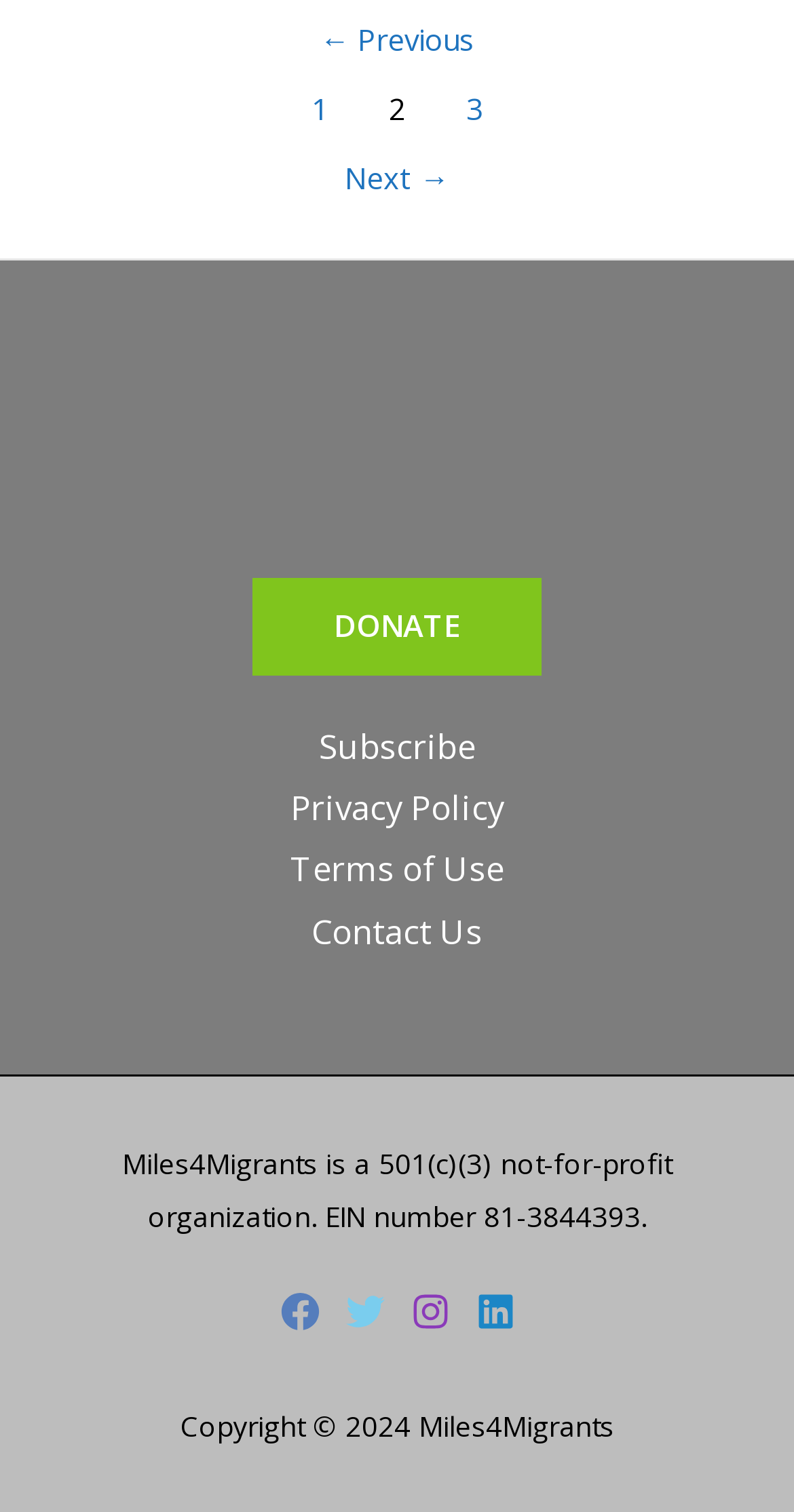Bounding box coordinates are specified in the format (top-left x, top-left y, bottom-right x, bottom-right y). All values are floating point numbers bounded between 0 and 1. Please provide the bounding box coordinate of the region this sentence describes: Terms of Use

[0.314, 0.555, 0.686, 0.596]